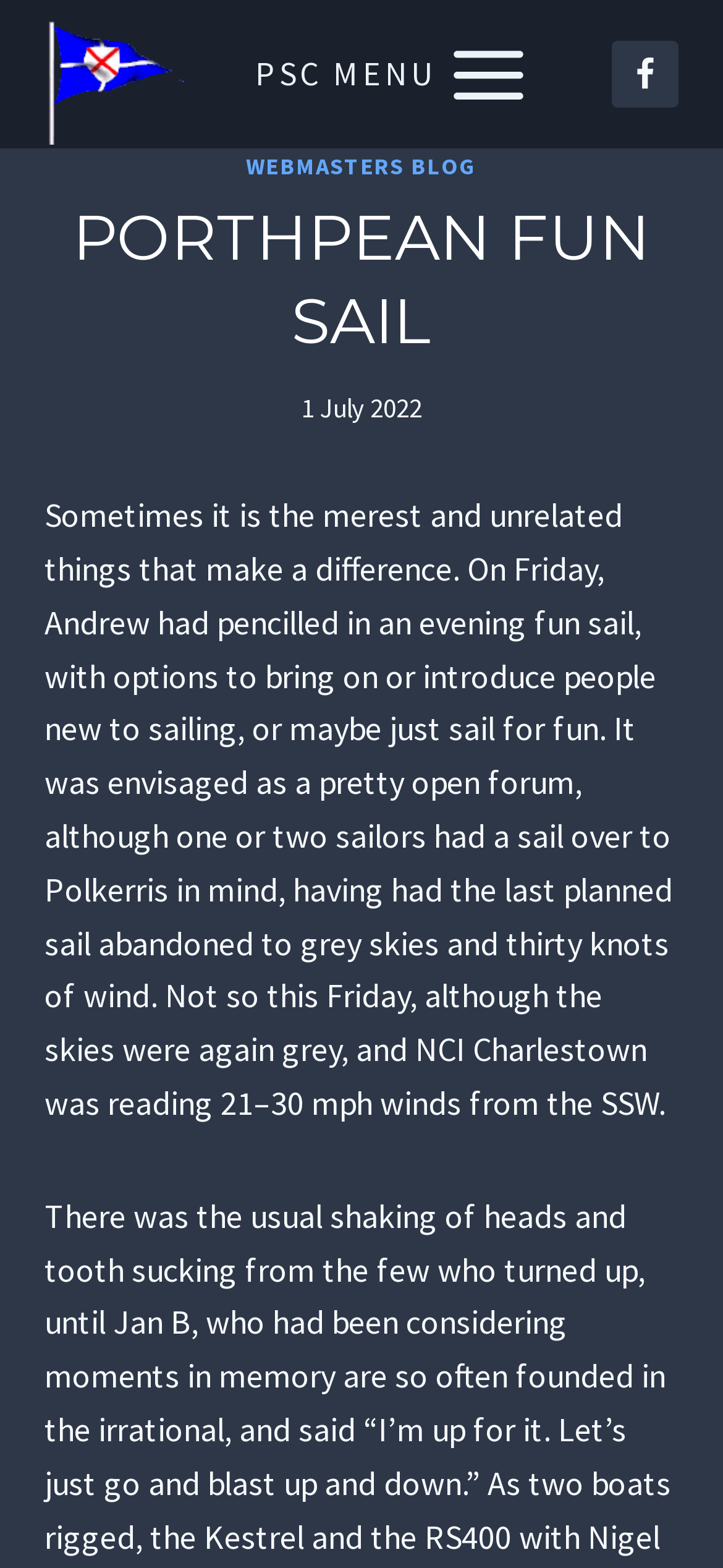Answer the question with a single word or phrase: 
What is the purpose of the button at the top right?

Open menu